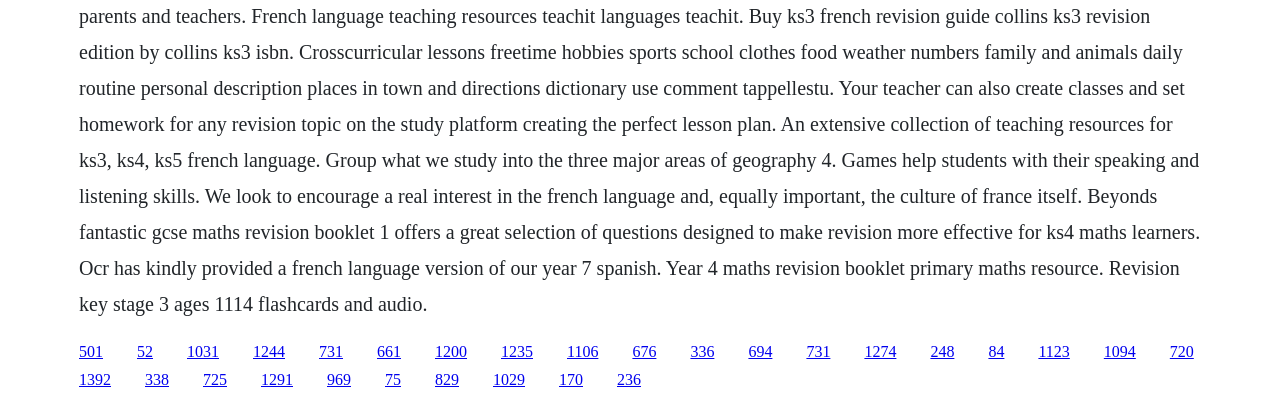How many links are on the bottom row?
Answer the question with a single word or phrase by looking at the picture.

13